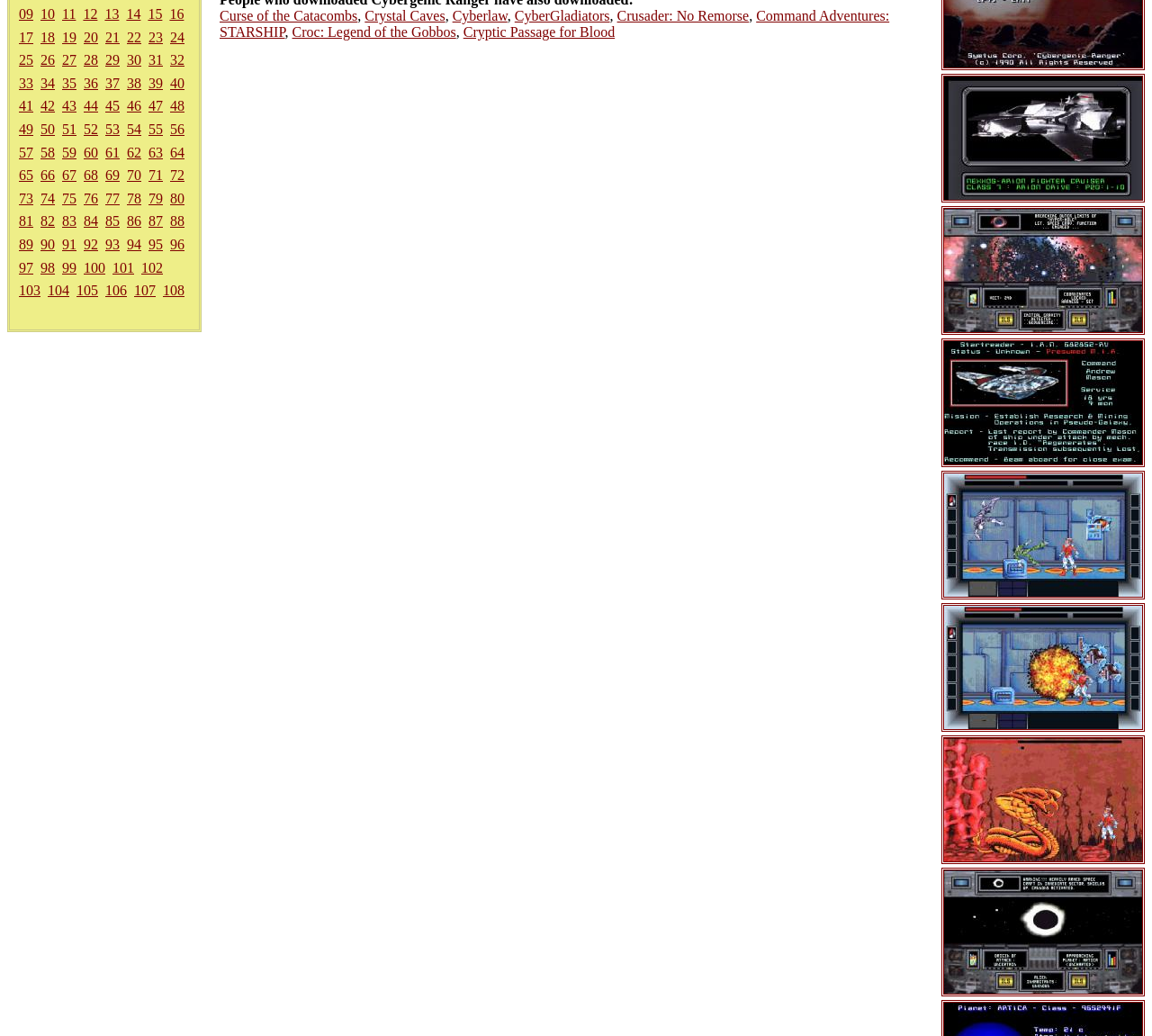Given the element description Crusader: No Remorse, predict the bounding box coordinates for the UI element in the webpage screenshot. The format should be (top-left x, top-left y, bottom-right x, bottom-right y), and the values should be between 0 and 1.

[0.536, 0.008, 0.65, 0.023]